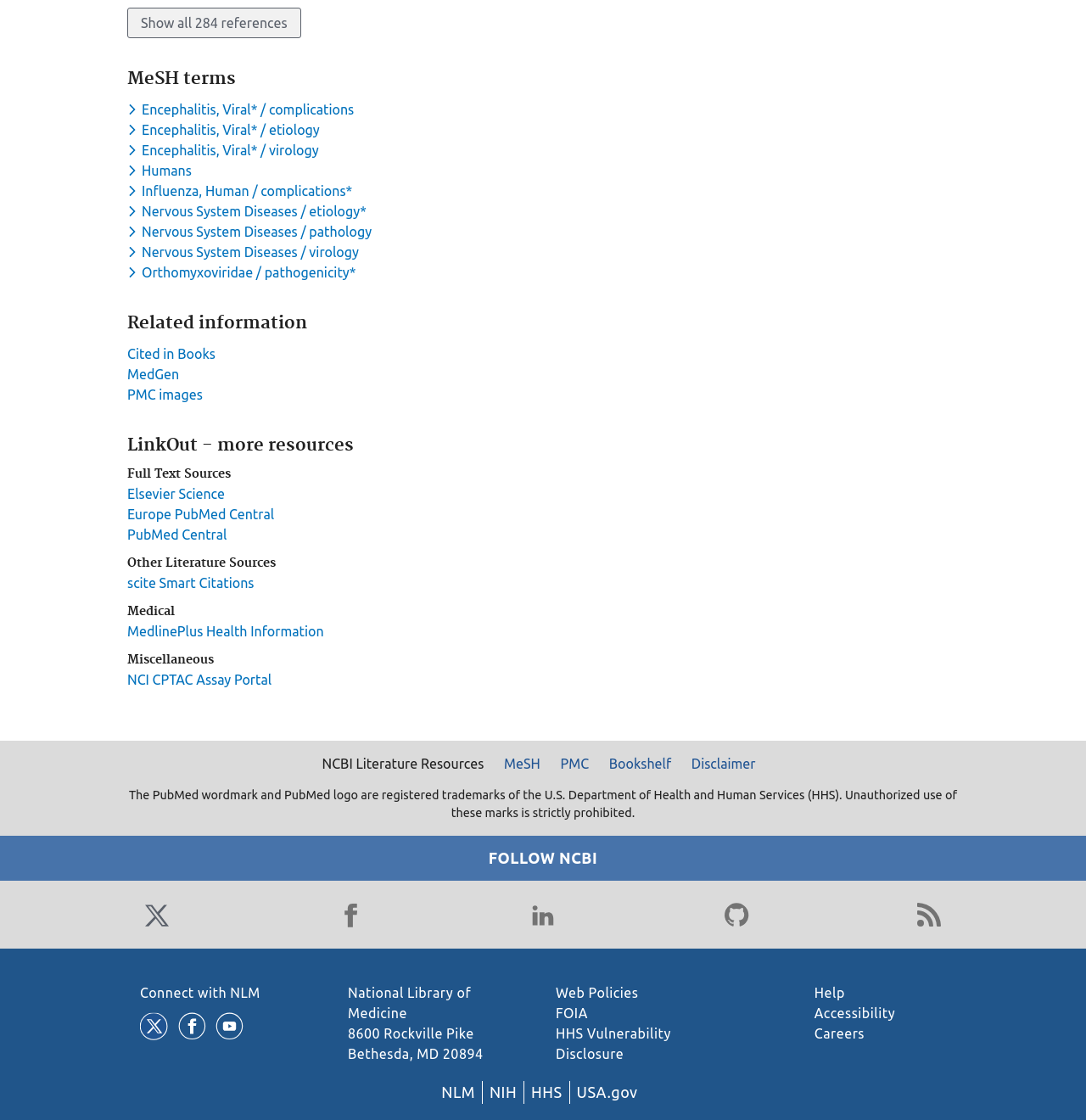Find the bounding box coordinates for the UI element whose description is: "Tourism services". The coordinates should be four float numbers between 0 and 1, in the format [left, top, right, bottom].

None